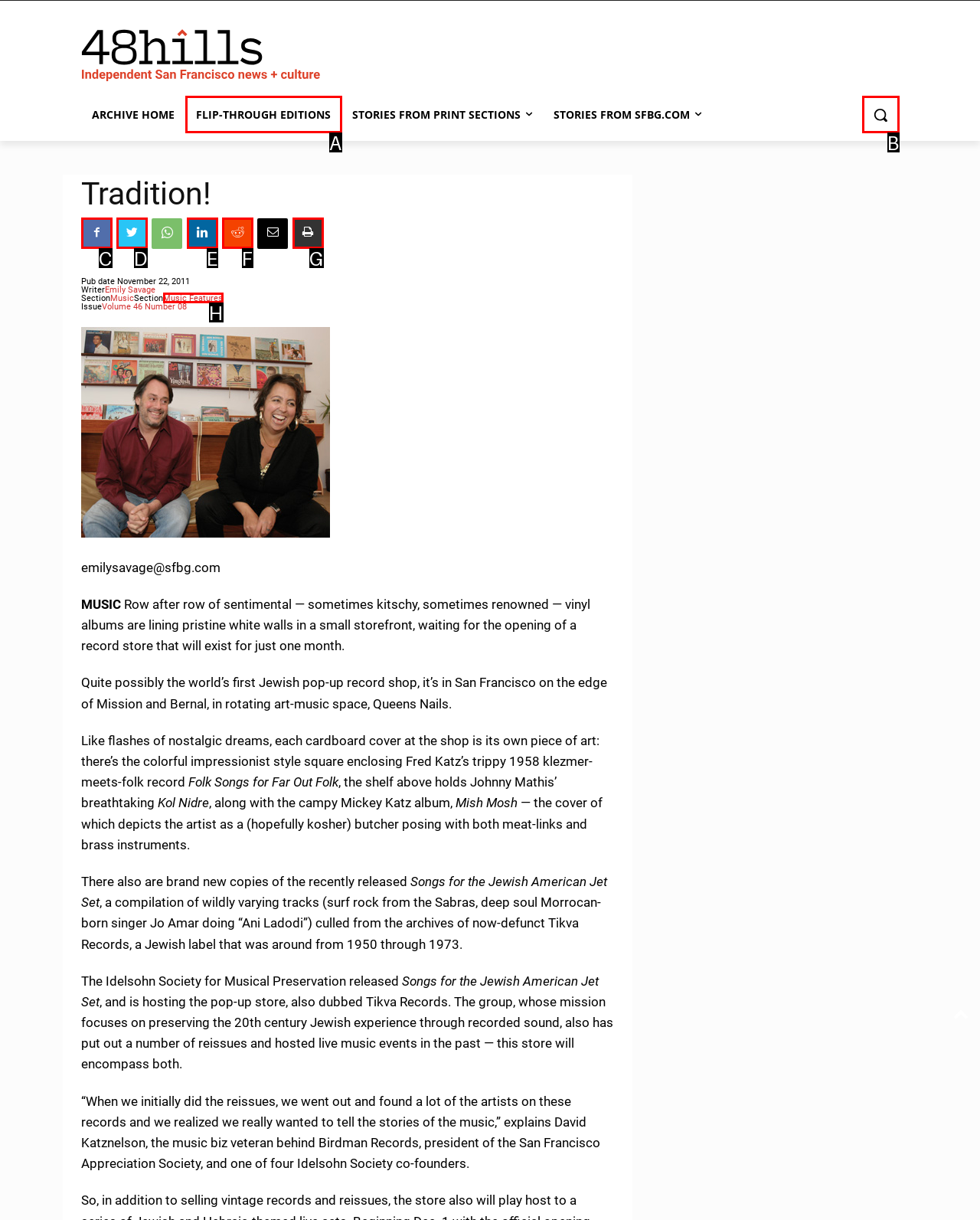Match the option to the description: aria-label="Search"
State the letter of the correct option from the available choices.

B